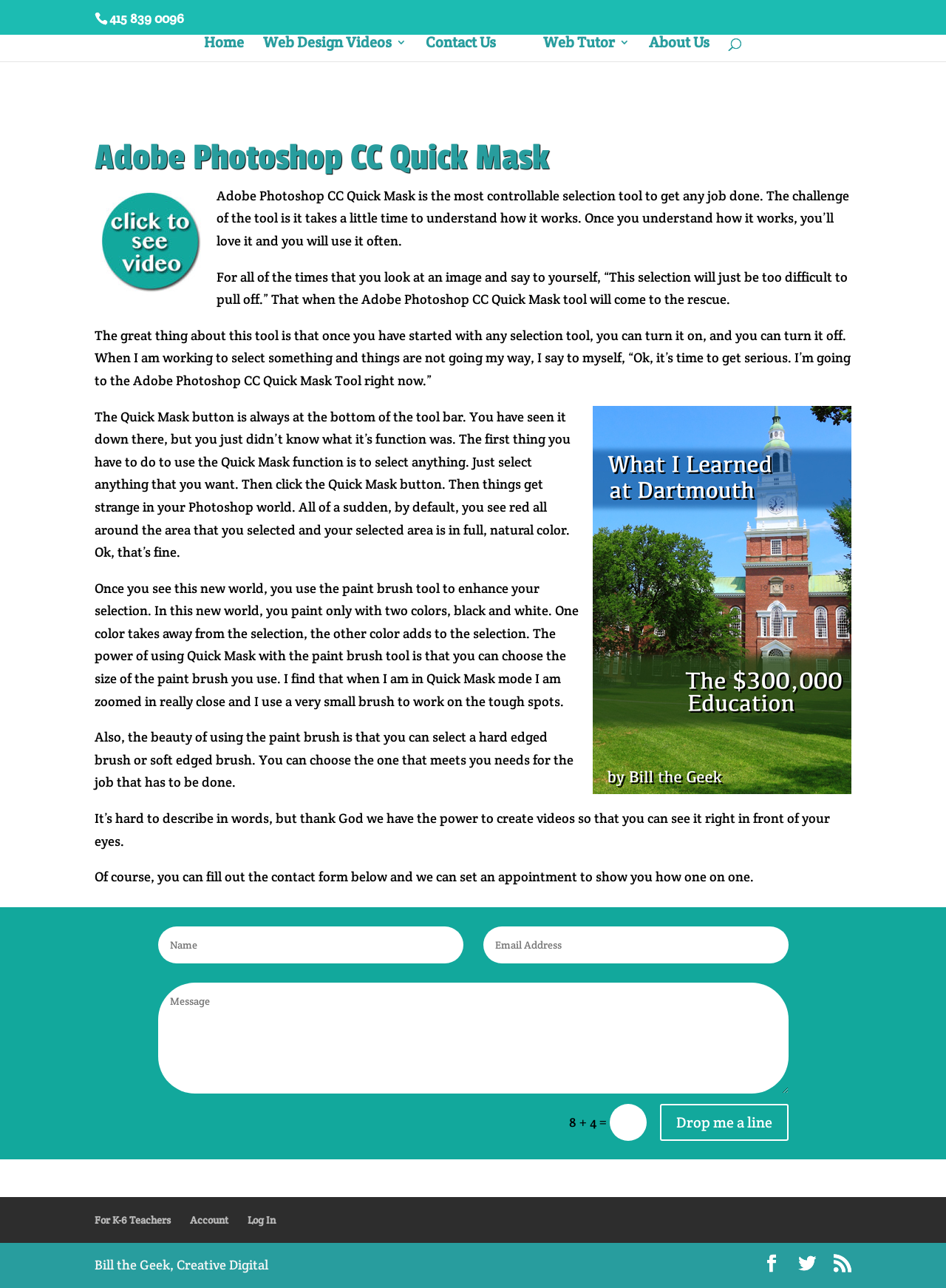Please answer the following question using a single word or phrase: What colors can you paint with in Quick Mask mode?

Black and white